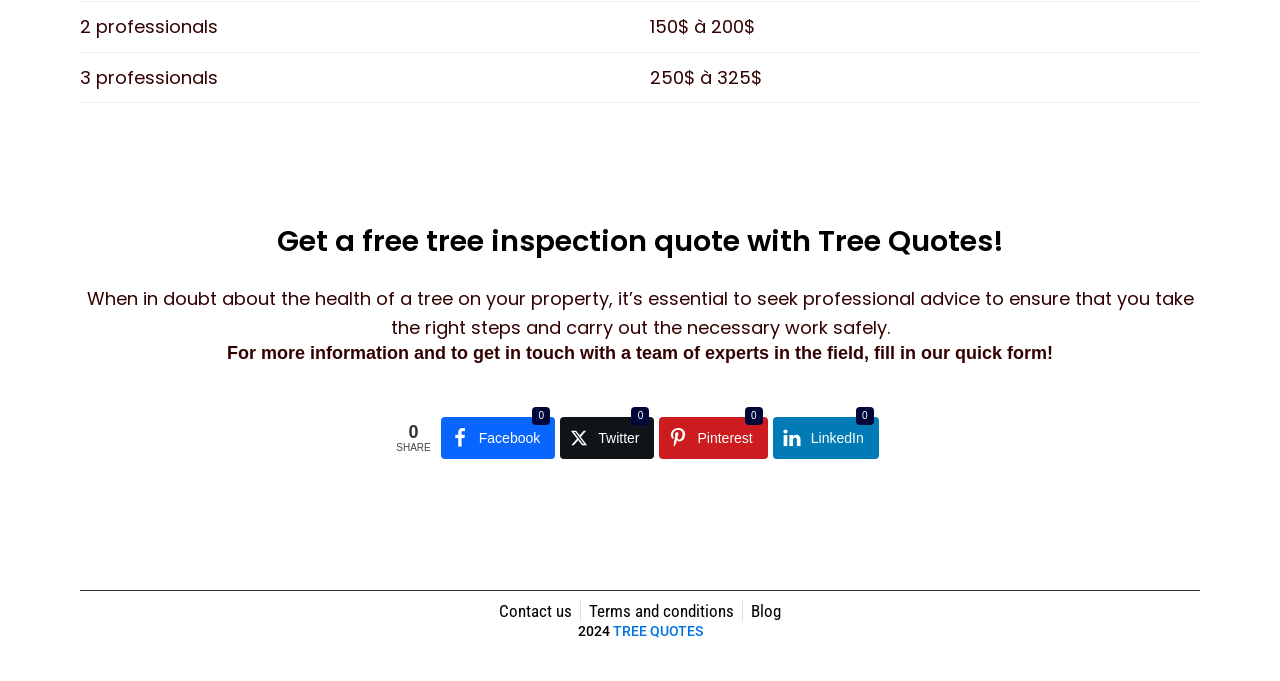Identify the bounding box coordinates for the UI element described as follows: Twitter. Use the format (top-left x, top-left y, bottom-right x, bottom-right y) and ensure all values are floating point numbers between 0 and 1.

[0.438, 0.613, 0.511, 0.674]